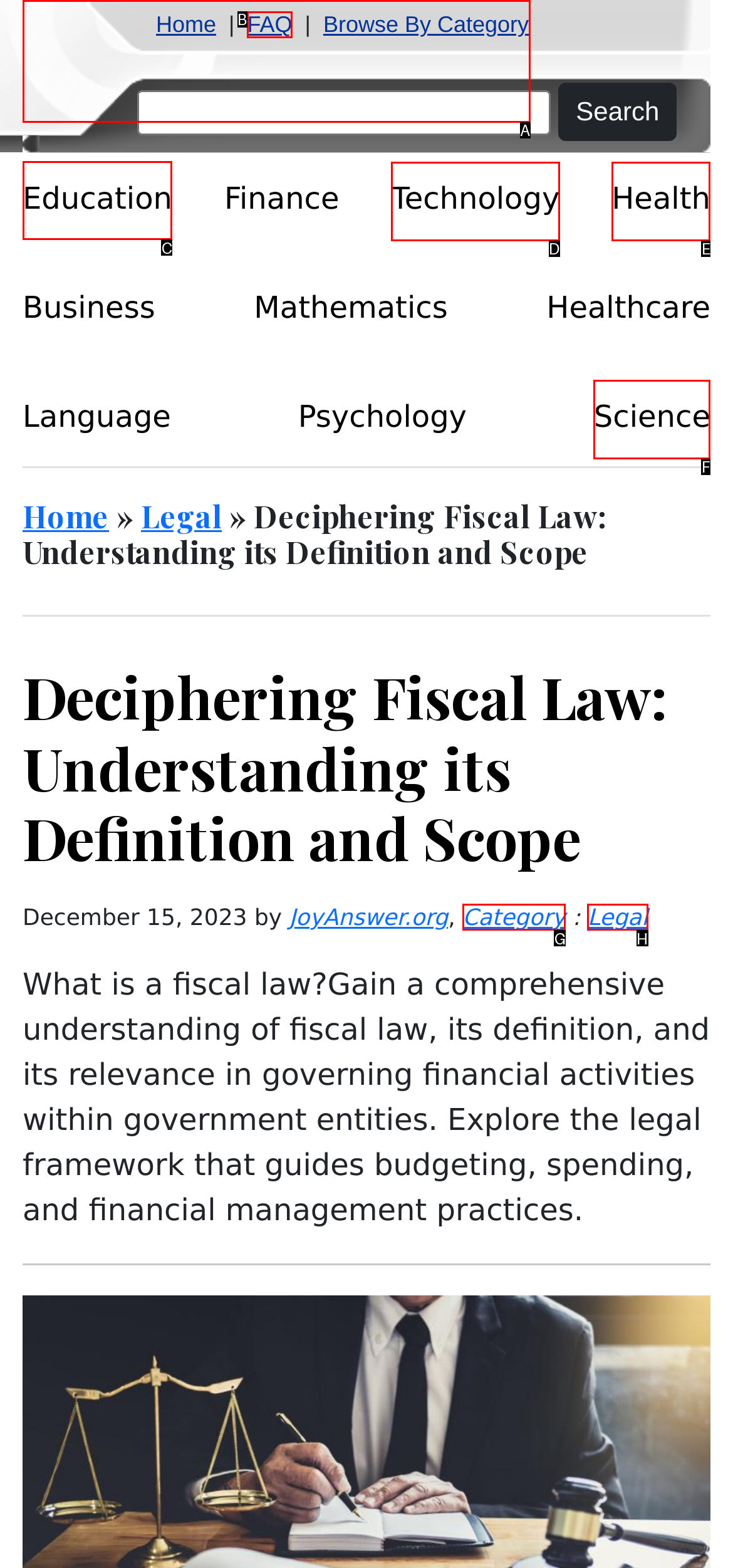Identify the letter of the correct UI element to fulfill the task: Explore the Education section from the given options in the screenshot.

C